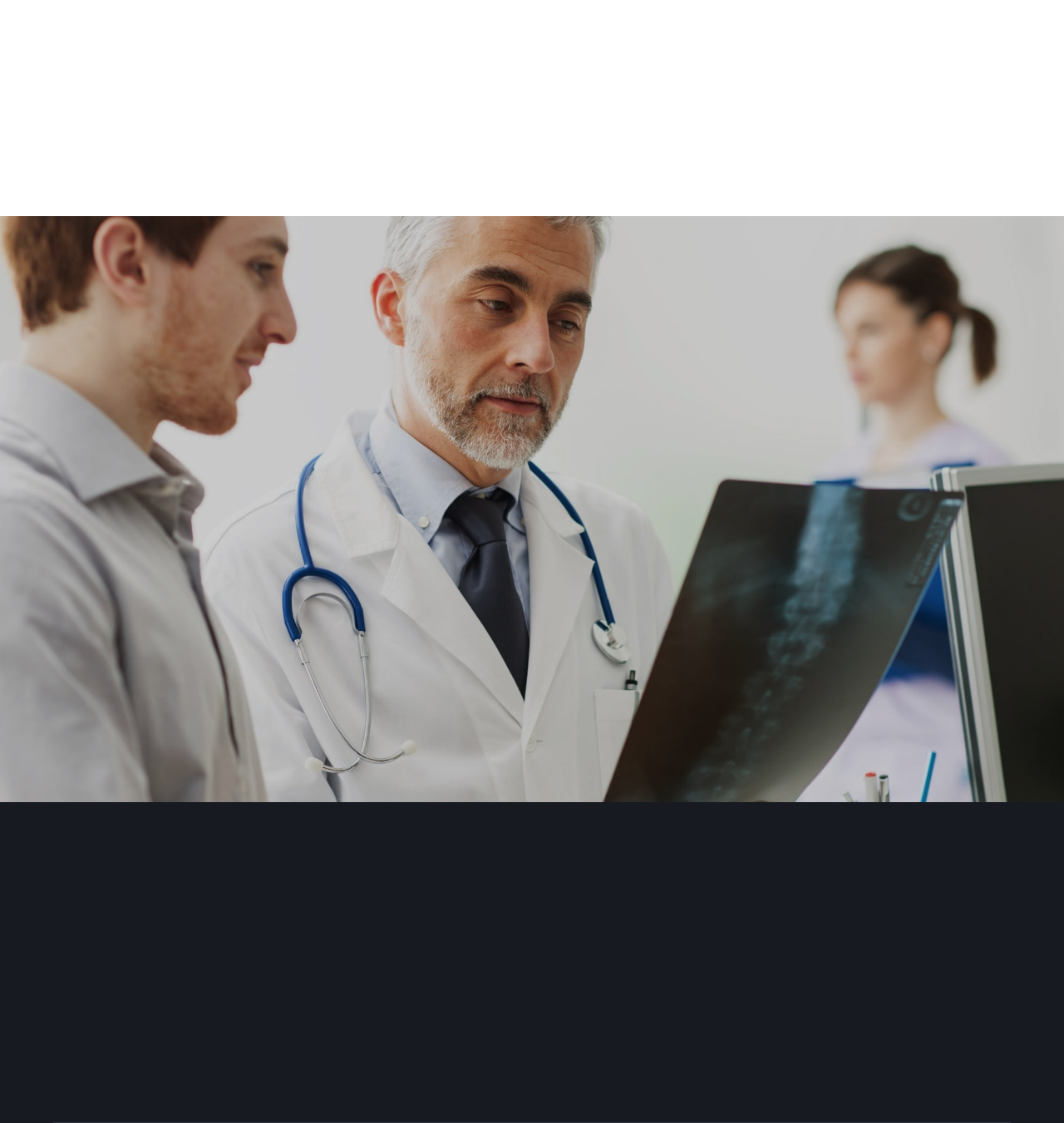What is the email address provided for contact?
Based on the image, answer the question with as much detail as possible.

The email address 'info@email.com' is provided in the contact section at the bottom of the webpage, allowing users to send emails to the website owner or administrator for inquiries or other purposes.